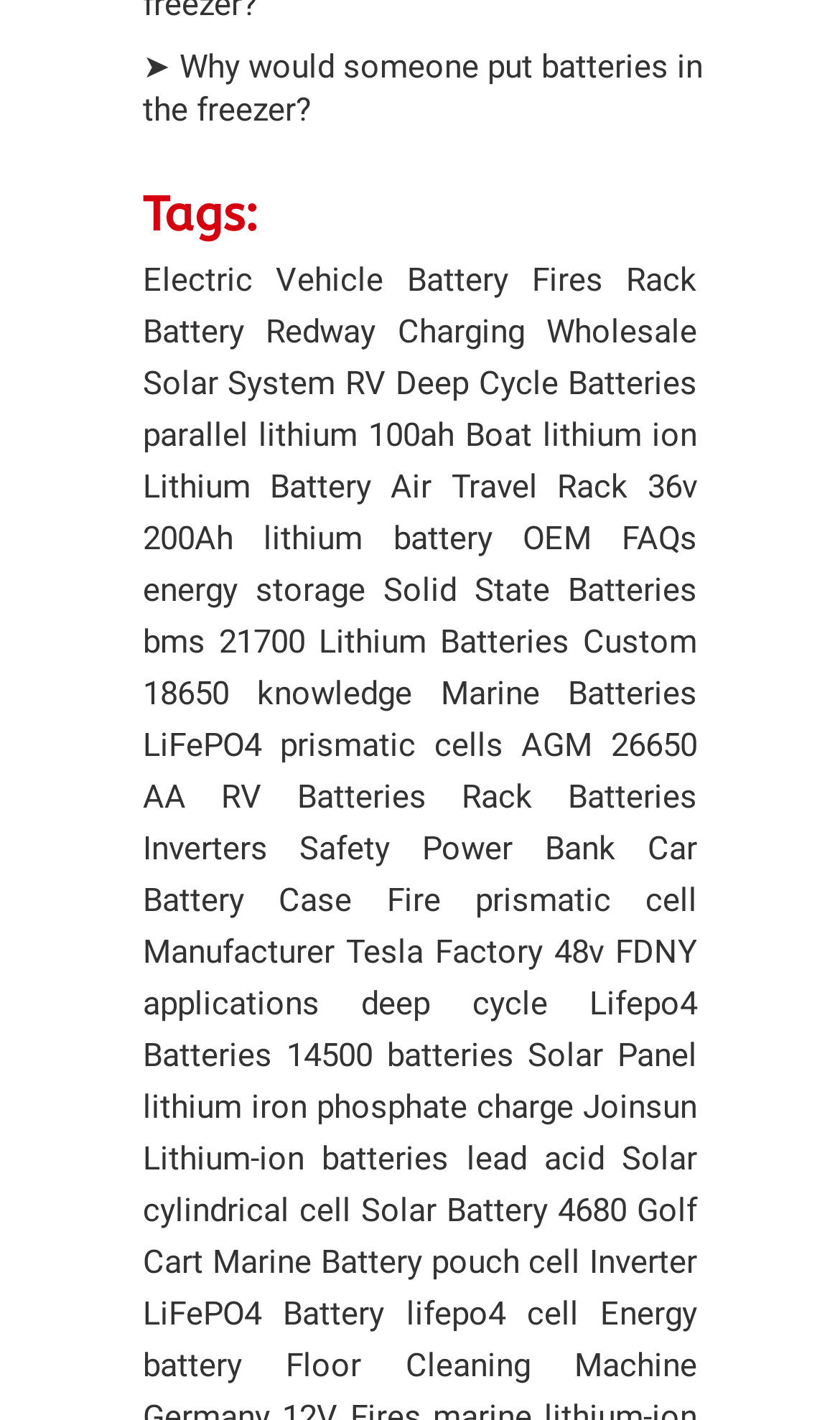Determine the bounding box coordinates for the UI element described. Format the coordinates as (top-left x, top-left y, bottom-right x, bottom-right y) and ensure all values are between 0 and 1. Element description: pouch cell

[0.513, 0.875, 0.691, 0.903]